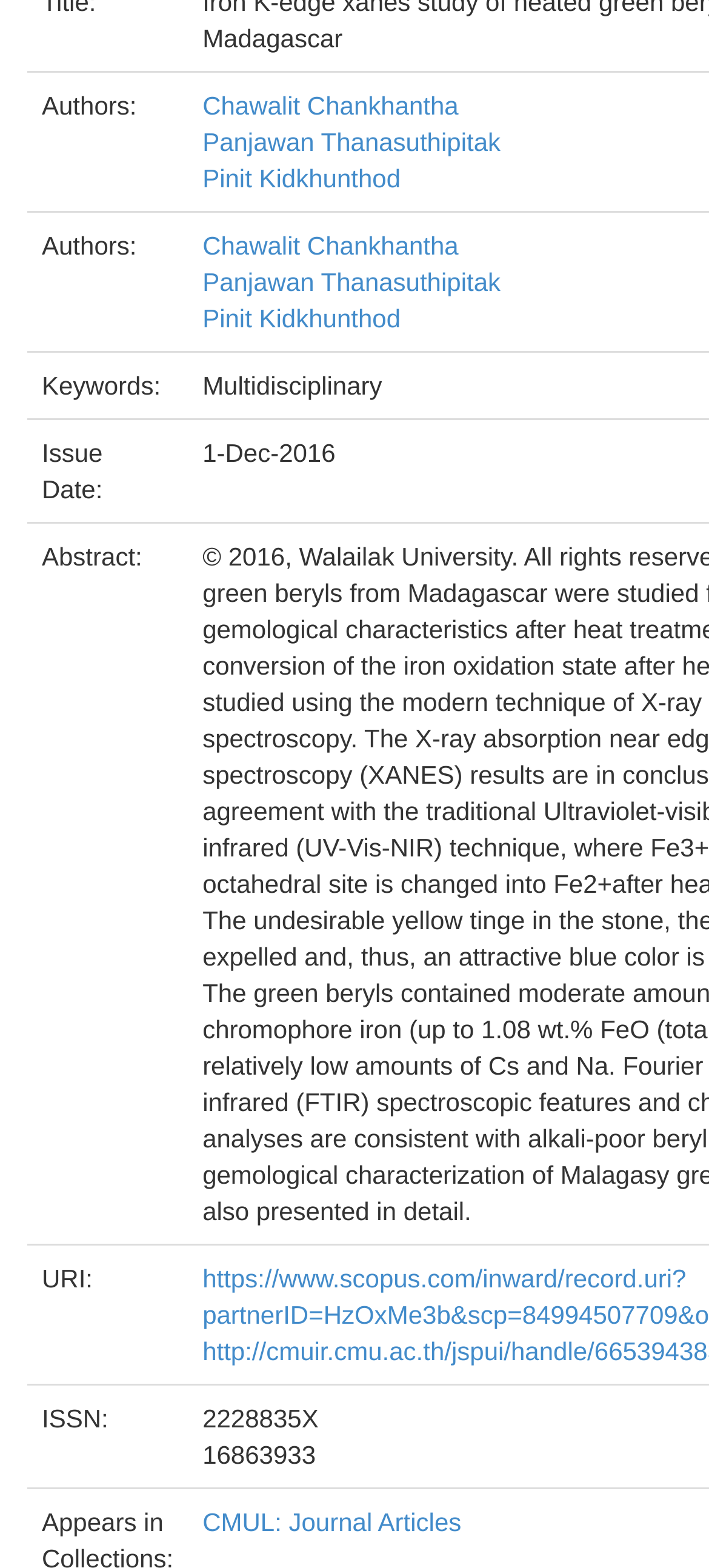Provide the bounding box coordinates of the HTML element this sentence describes: "Panjawan Thanasuthipitak". The bounding box coordinates consist of four float numbers between 0 and 1, i.e., [left, top, right, bottom].

[0.286, 0.17, 0.706, 0.189]